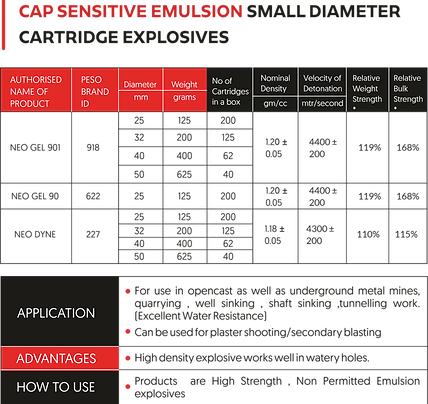What is the weight of the smallest NEO GEL 901 cartridge?
Examine the screenshot and reply with a single word or phrase.

125 grams